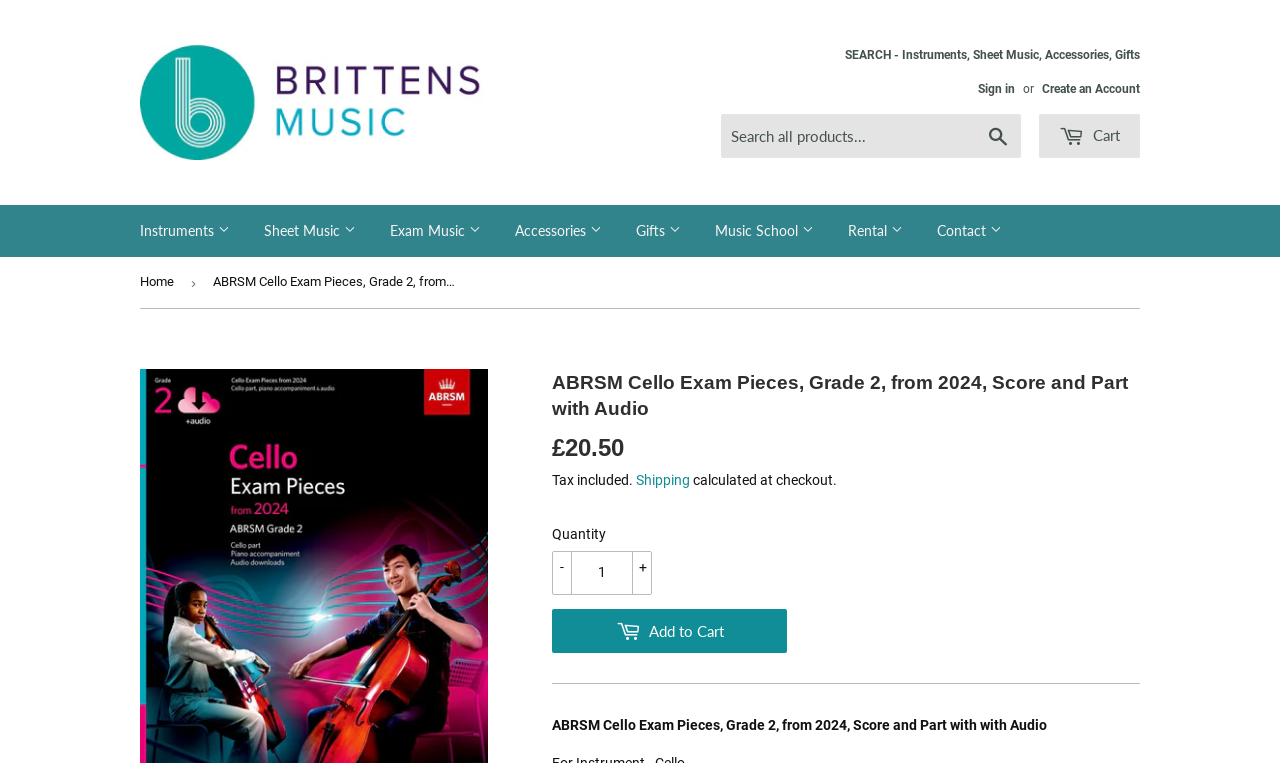Using the webpage screenshot, locate the HTML element that fits the following description and provide its bounding box: "Digital Piano".

[0.286, 0.394, 0.405, 0.449]